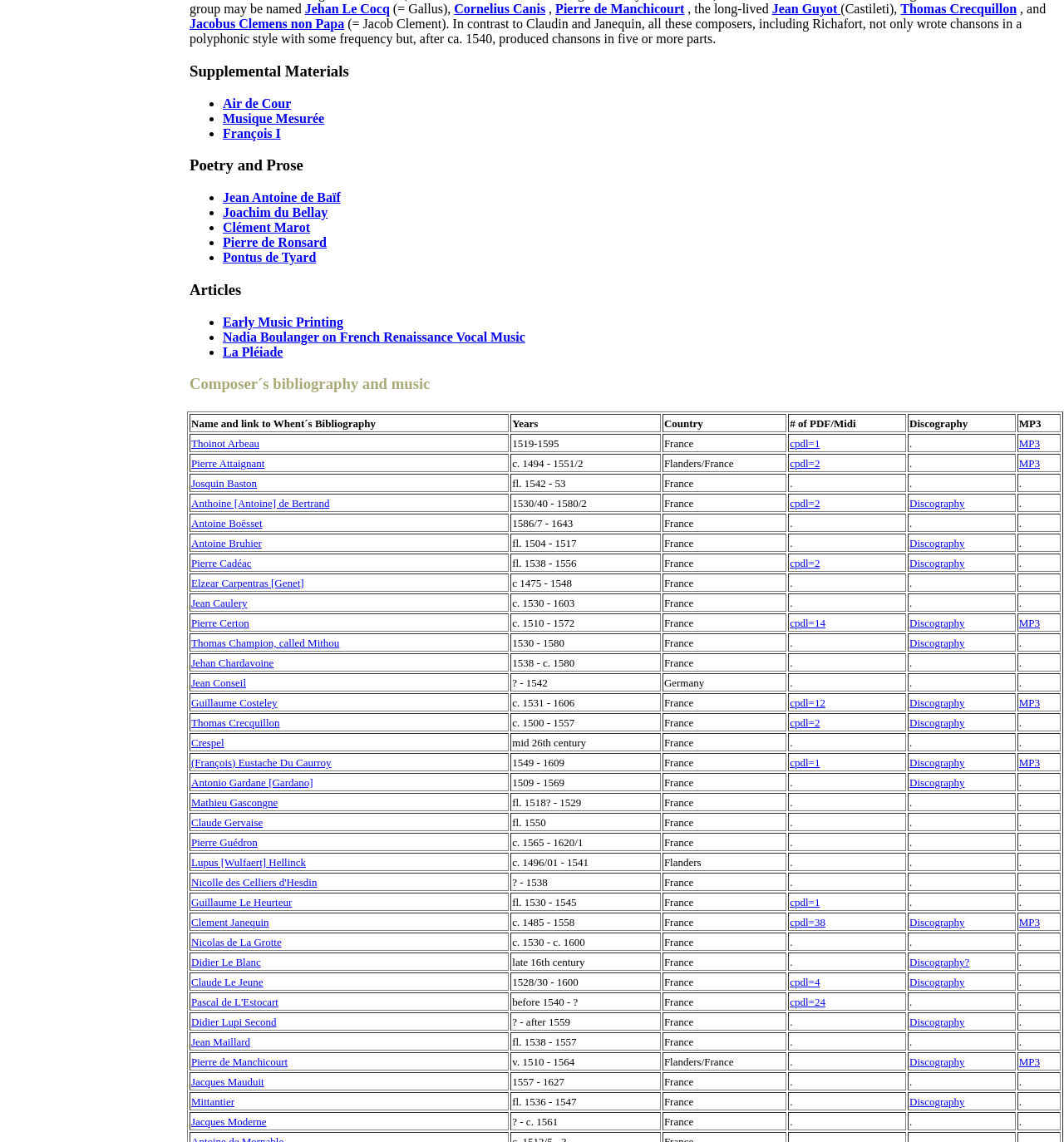Please find the bounding box coordinates (top-left x, top-left y, bottom-right x, bottom-right y) in the screenshot for the UI element described as follows: Didier Le Blanc

[0.18, 0.837, 0.245, 0.848]